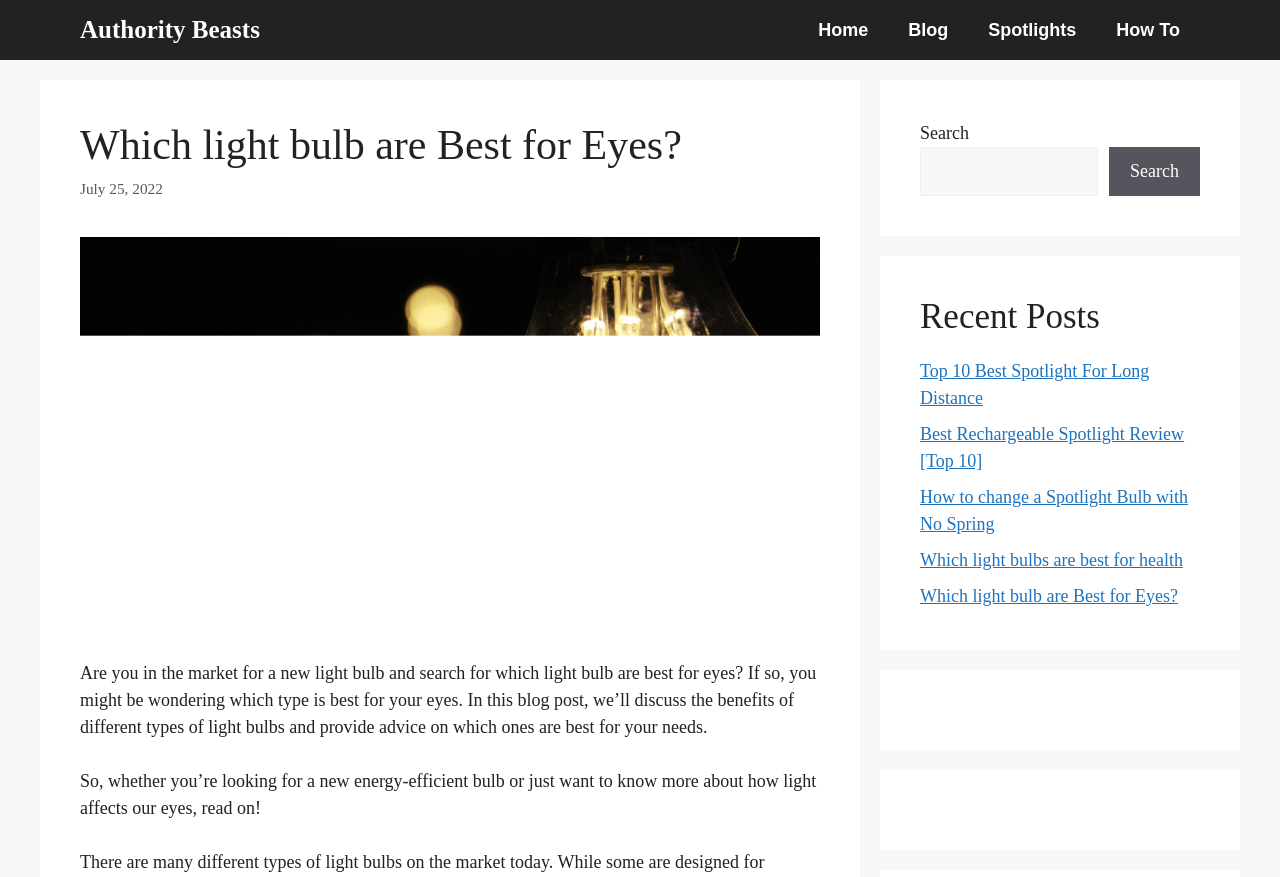Present a detailed account of what is displayed on the webpage.

This webpage is about finding the best light bulb for eyes. At the top, there is a navigation bar with five links: "Authority Beasts", "Home", "Blog", "Spotlights", and "How To". Below the navigation bar, there is a header section with a heading that reads "Which light bulb are Best for Eyes?" and a timestamp "July 25, 2022". 

To the right of the header section, there is an image related to the topic. Below the image, there are two paragraphs of text that introduce the topic of finding the best light bulb for eyes and invite readers to continue reading. 

On the right side of the page, there is a search bar with a search button. Below the search bar, there is a section titled "Recent Posts" that lists four links to related articles, including "Top 10 Best Spotlight For Long Distance", "Best Rechargeable Spotlight Review [Top 10]", "How to change a Spotlight Bulb with No Spring", and "Which light bulbs are best for health". The last link is the same as the title of the current page.